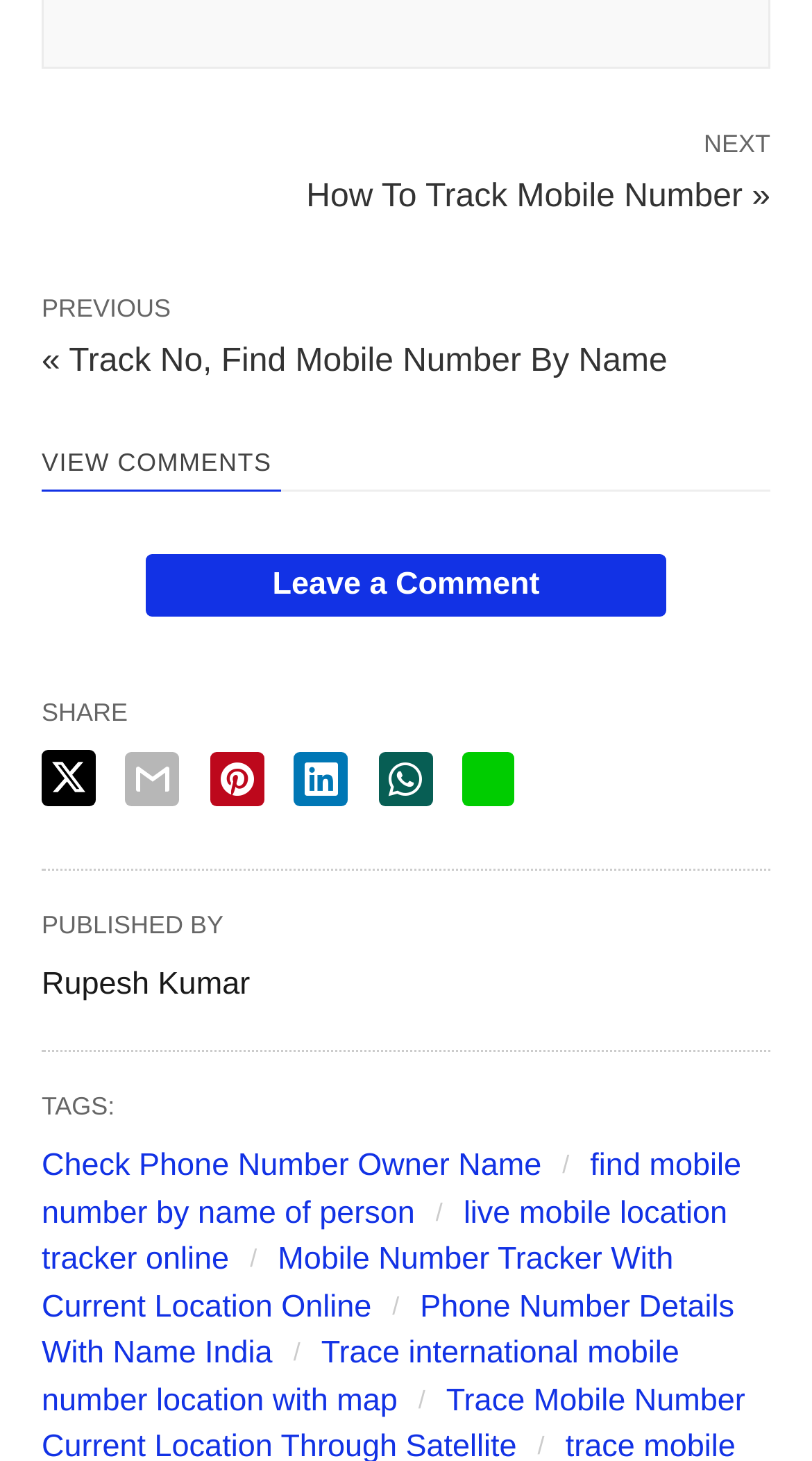Locate the bounding box coordinates of the element you need to click to accomplish the task described by this instruction: "Check Phone Number Owner Name".

[0.051, 0.786, 0.667, 0.811]